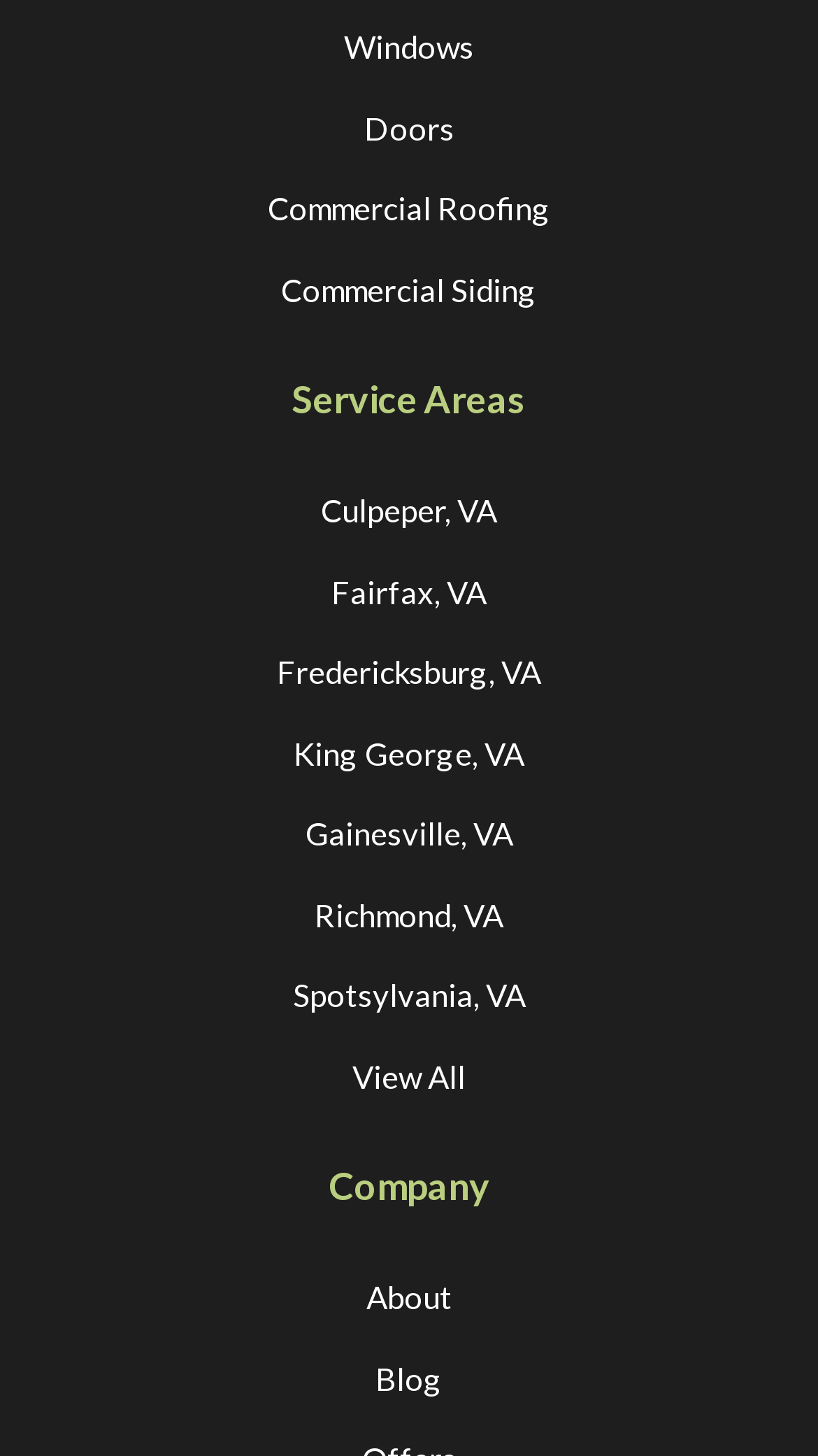Determine the coordinates of the bounding box for the clickable area needed to execute this instruction: "Click on Windows".

[0.421, 0.005, 0.579, 0.06]